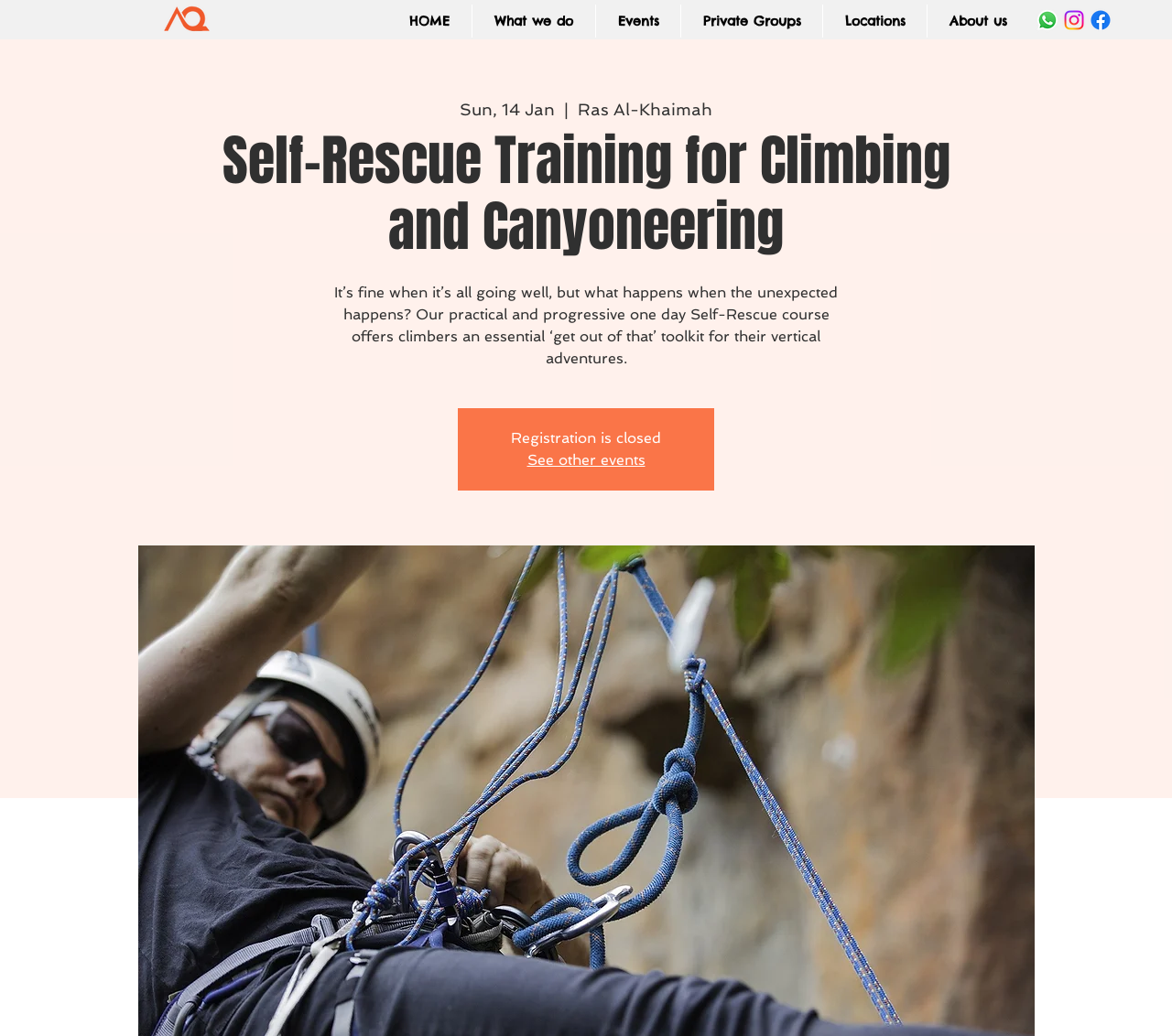What is the location mentioned in the webpage?
Provide a short answer using one word or a brief phrase based on the image.

Ras Al-Khaimah